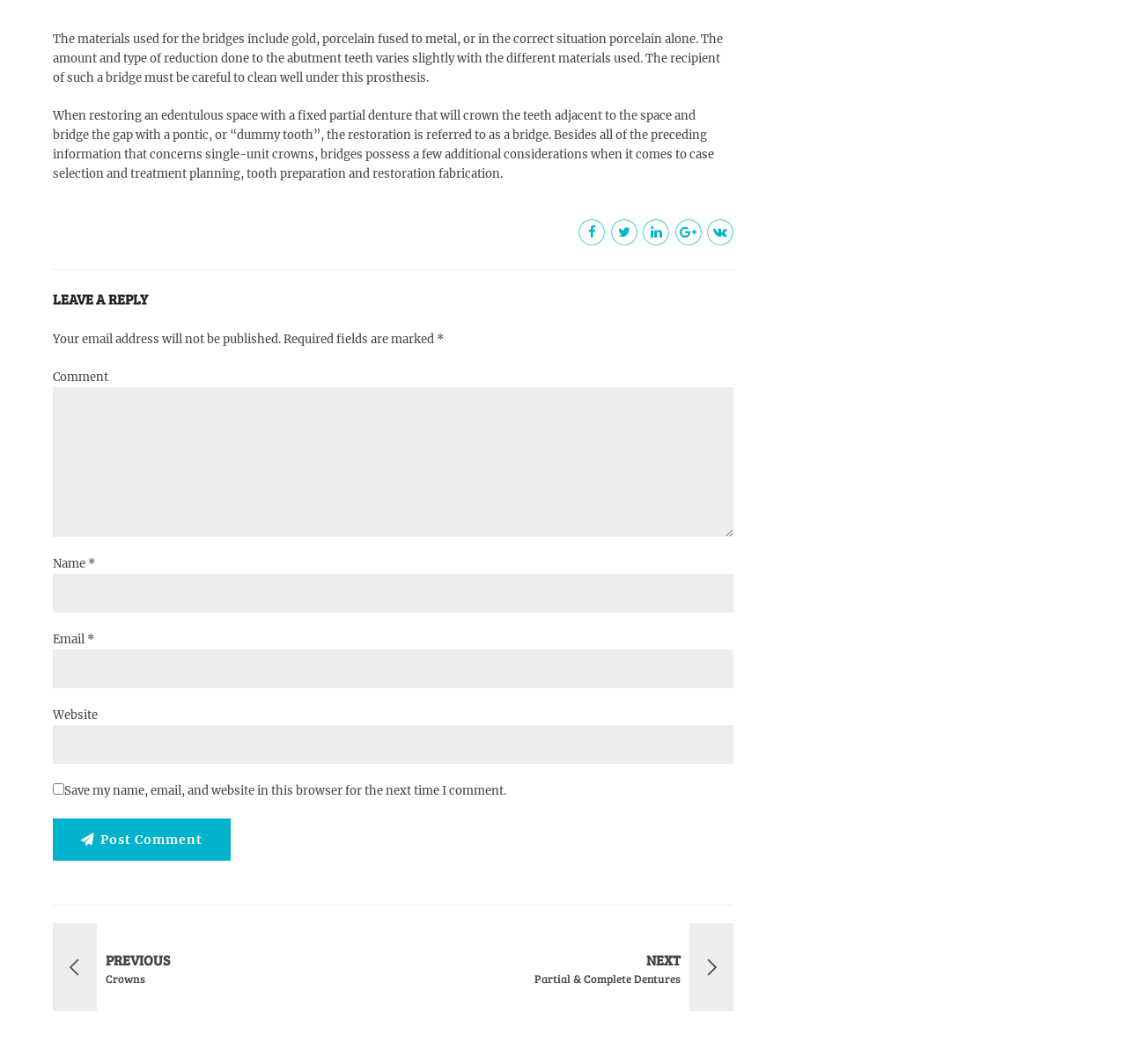Please find the bounding box coordinates in the format (top-left x, top-left y, bottom-right x, bottom-right y) for the given element description. Ensure the coordinates are floating point numbers between 0 and 1. Description: nextPartial & Complete Dentures

[0.361, 0.868, 0.651, 0.95]